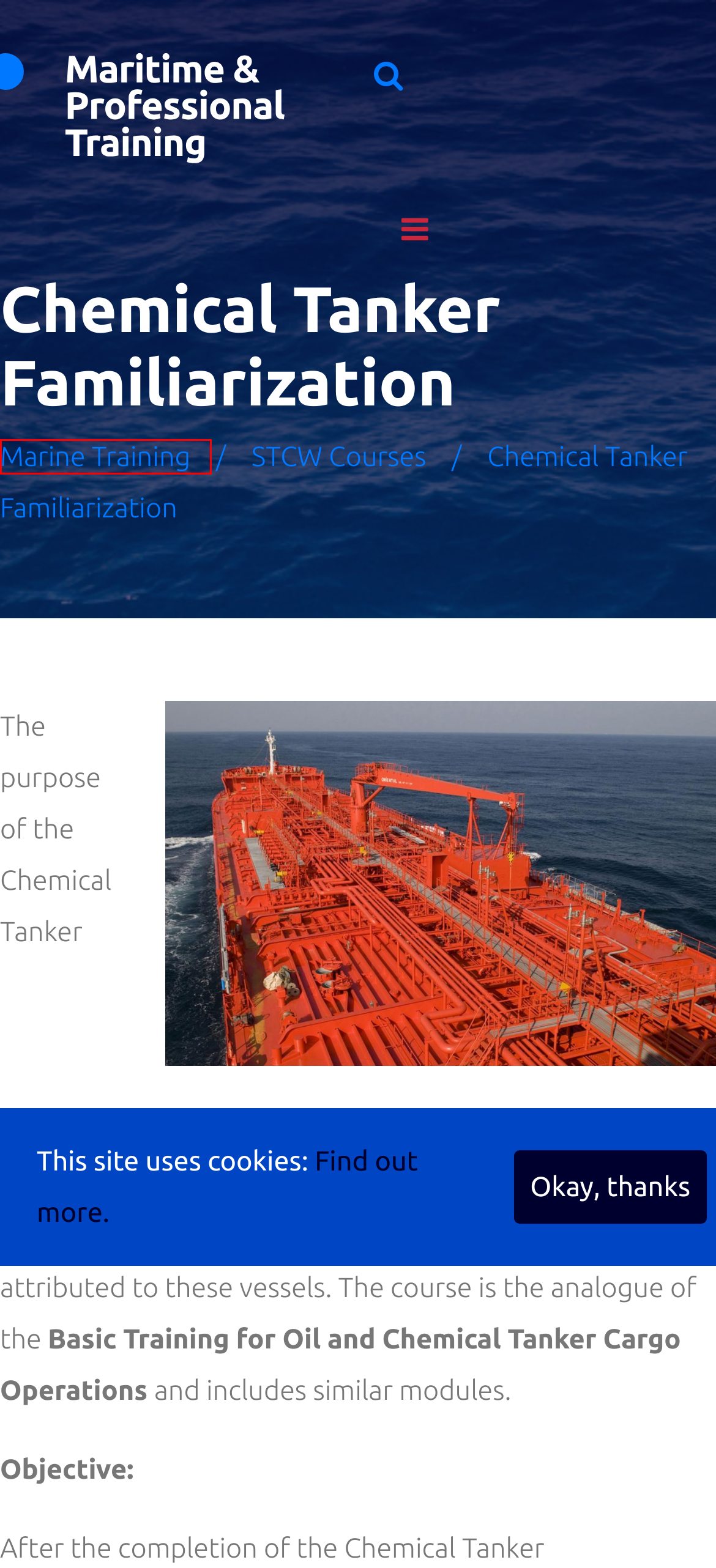You are presented with a screenshot of a webpage containing a red bounding box around an element. Determine which webpage description best describes the new webpage after clicking on the highlighted element. Here are the candidates:
A. Basic Safety Training (BST) - Maritime & Professional Training
B. Cookie Policy - Maritime & Professional Training
C. Elementary First Aid (EFA) - Maritime & Professional Training
D. Homepage - Maritime & Professional Training
E. STCW Courses Archives - Maritime & Professional Training
F. Marine Training Archives - Maritime & Professional Training
G. Fire Prevention and Fire Fighting (FPFF) - Maritime & Professional Training
H. Contact - Maritime & Professional Training

F